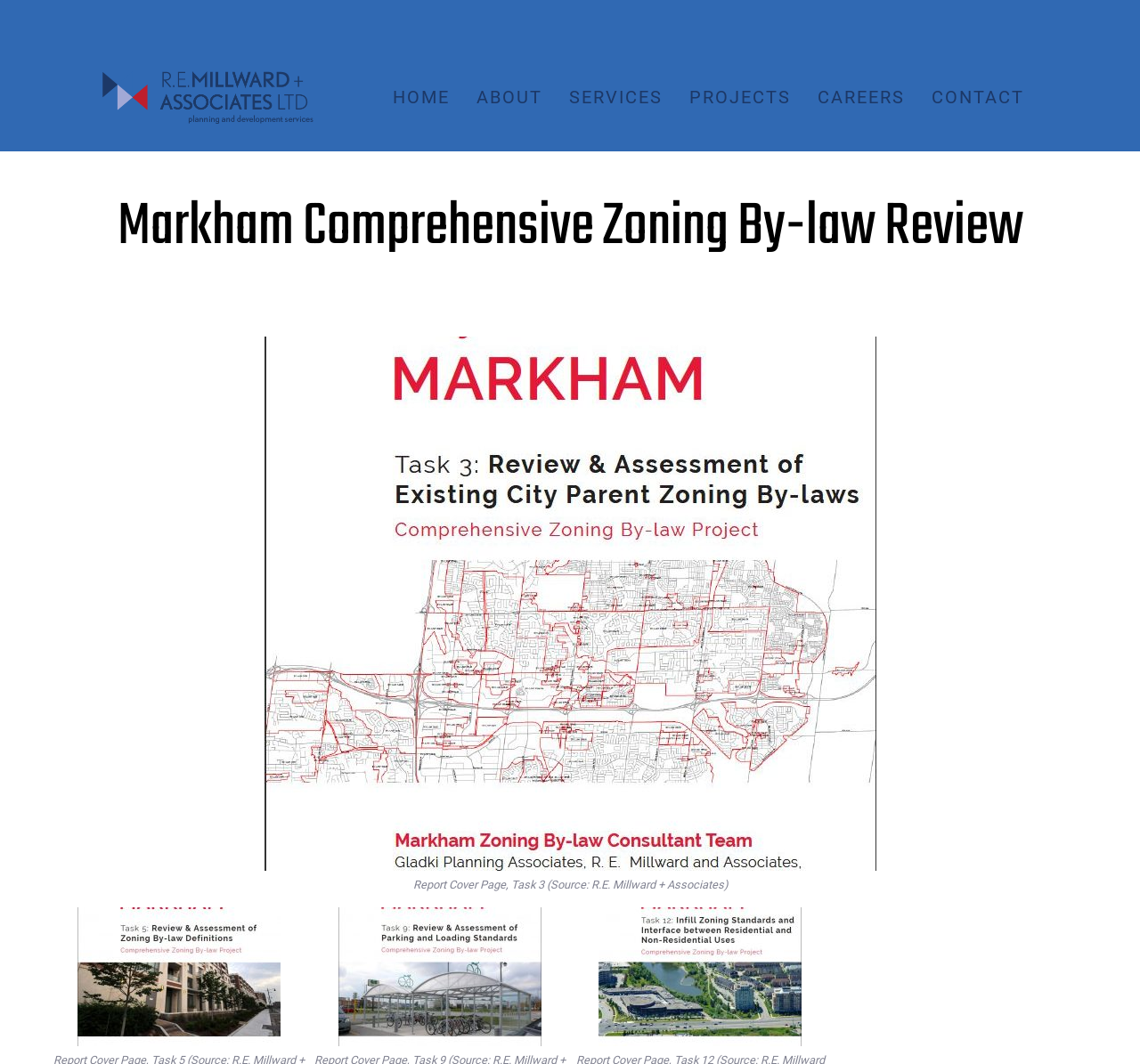What is the company name associated with the logo?
Give a single word or phrase as your answer by examining the image.

R.E. Millward + Associates